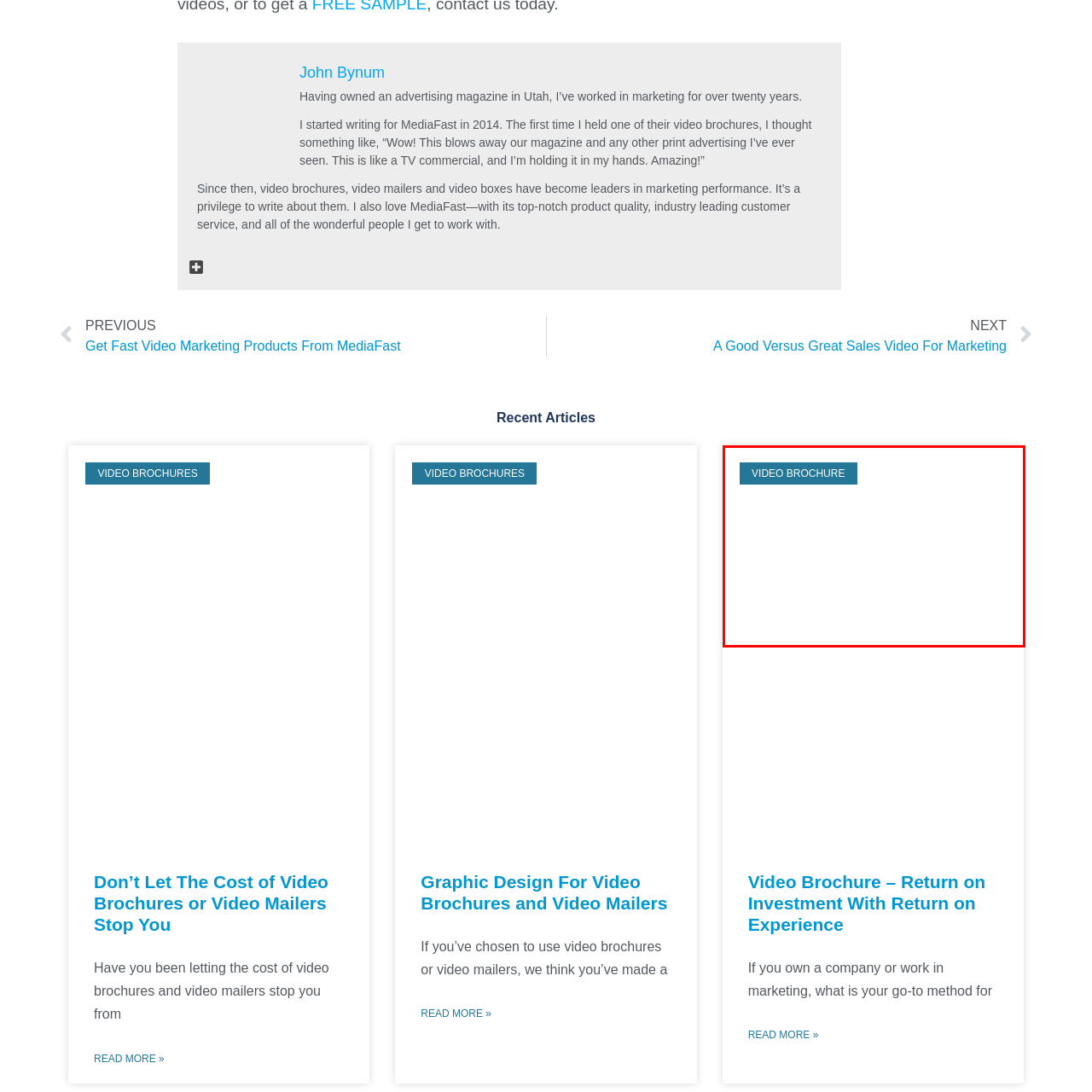Observe the highlighted image and answer the following: What company specializes in video marketing solutions?

MediaFast